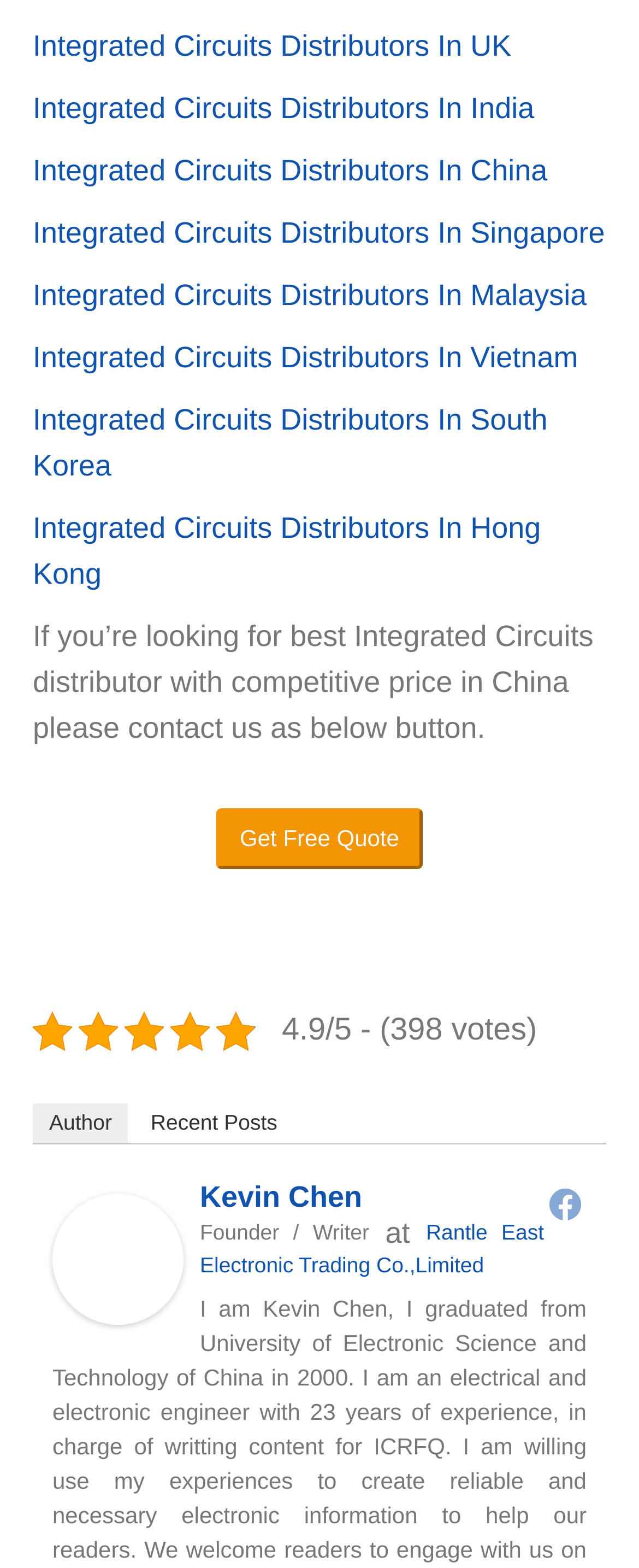Please indicate the bounding box coordinates for the clickable area to complete the following task: "Visit the 'Integrated Circuits Distributors In UK' page". The coordinates should be specified as four float numbers between 0 and 1, i.e., [left, top, right, bottom].

[0.051, 0.019, 0.8, 0.04]